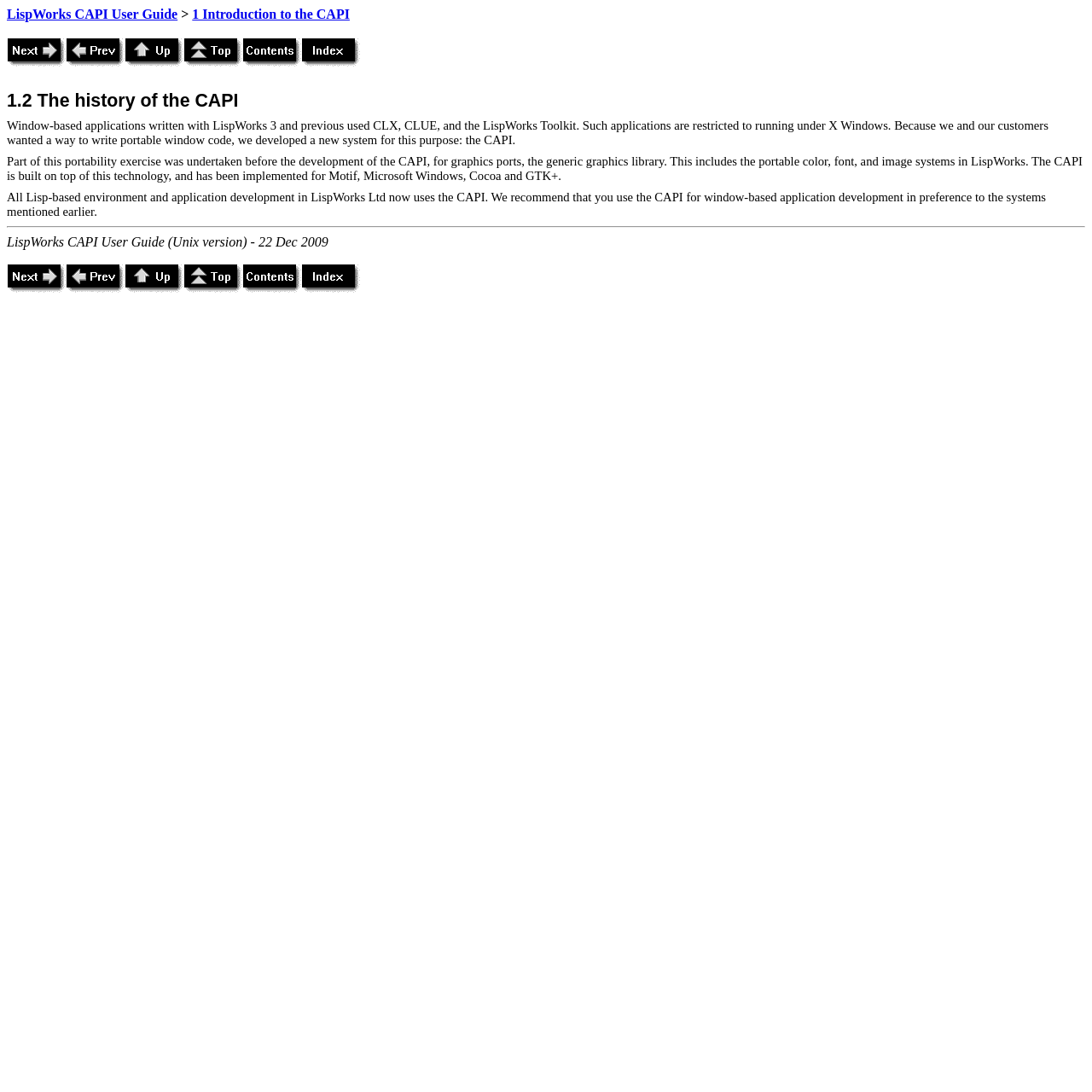Pinpoint the bounding box coordinates of the clickable area needed to execute the instruction: "Contact the company". The coordinates should be specified as four float numbers between 0 and 1, i.e., [left, top, right, bottom].

None